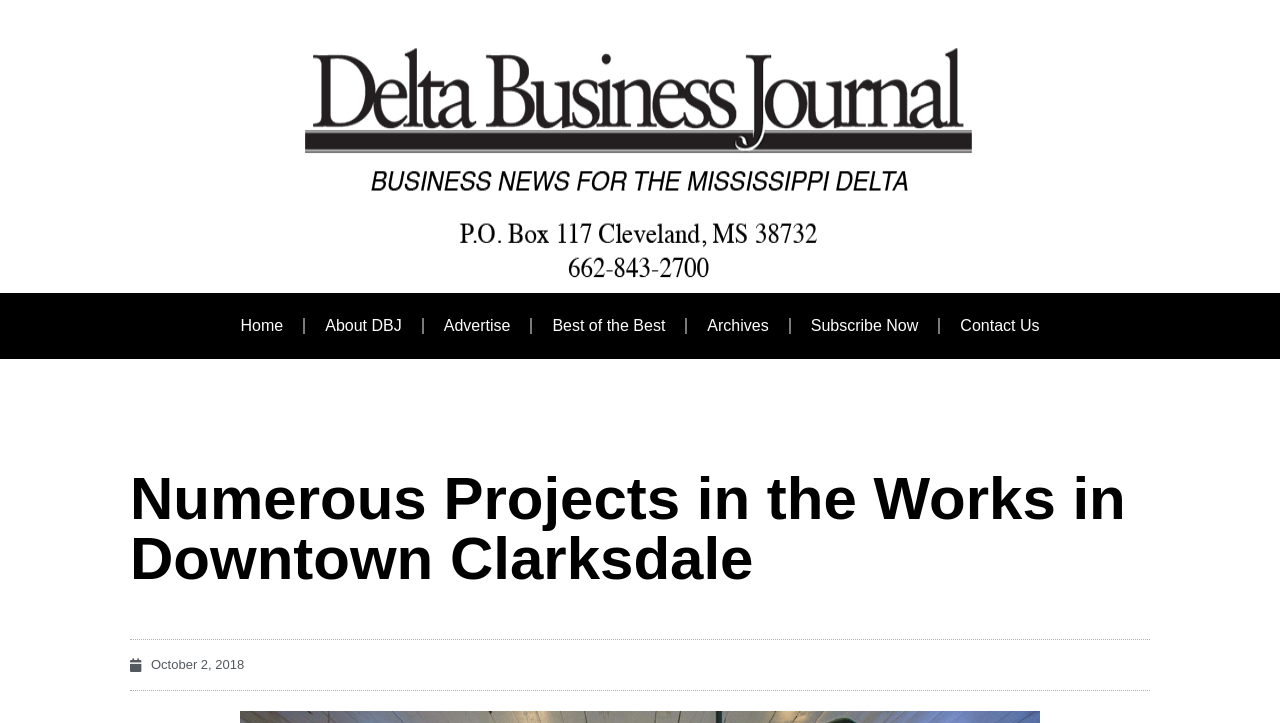Elaborate on the webpage's design and content in a detailed caption.

The webpage appears to be an article from the Delta Business Journal, with a focus on downtown Clarksdale's revitalization efforts. At the top of the page, there is a logo image with the text "Business News for the Mississippi Delta". Below the logo, there is a navigation menu with six links: "Home", "About DBJ", "Advertise", "Best of the Best", "Archives", and "Subscribe Now", followed by a "Contact Us" link. These links are positioned horizontally, with "Home" on the left and "Contact Us" on the right.

The main content of the article is headed by a title, "Numerous Projects in the Works in Downtown Clarksdale", which is centered near the top of the page. The article's publication date, "October 2, 2018", is displayed below the title, with a timestamp icon next to it. The article's content is not explicitly described, but it likely discusses the revitalization efforts in downtown Clarksdale, including multiple new venues, as hinted by the meta description.